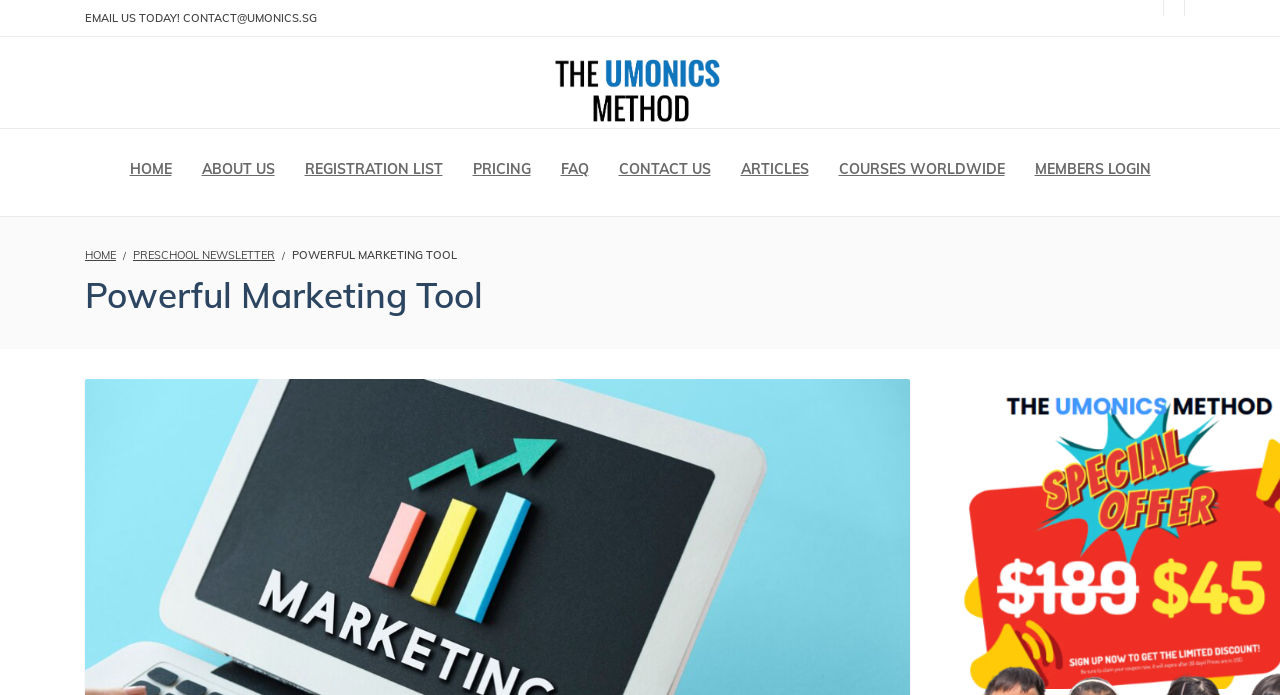Please identify the coordinates of the bounding box that should be clicked to fulfill this instruction: "go to the home page".

[0.089, 0.186, 0.146, 0.302]